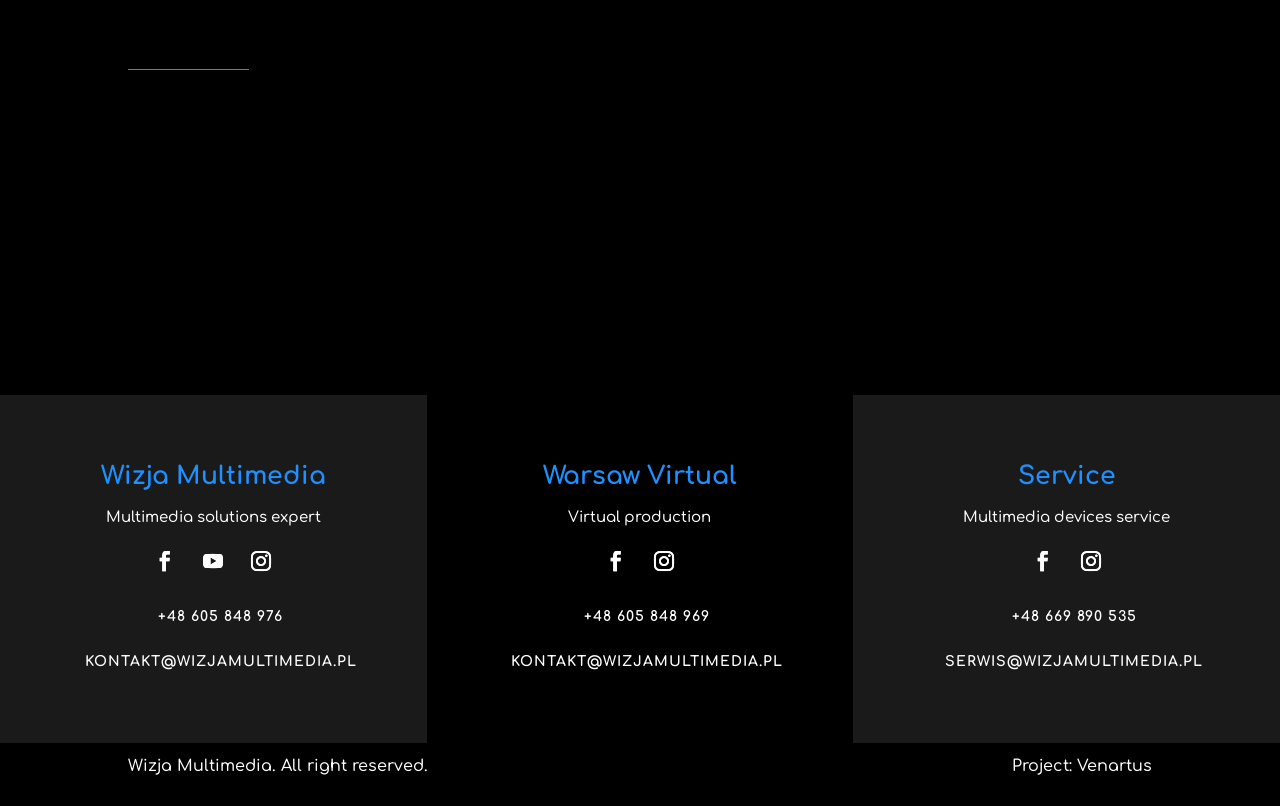What is the company name mentioned on the webpage?
Please use the image to provide an in-depth answer to the question.

The company name 'Wizja Multimedia' is mentioned on the webpage as a heading, indicating that it is the main company being referred to on the page.